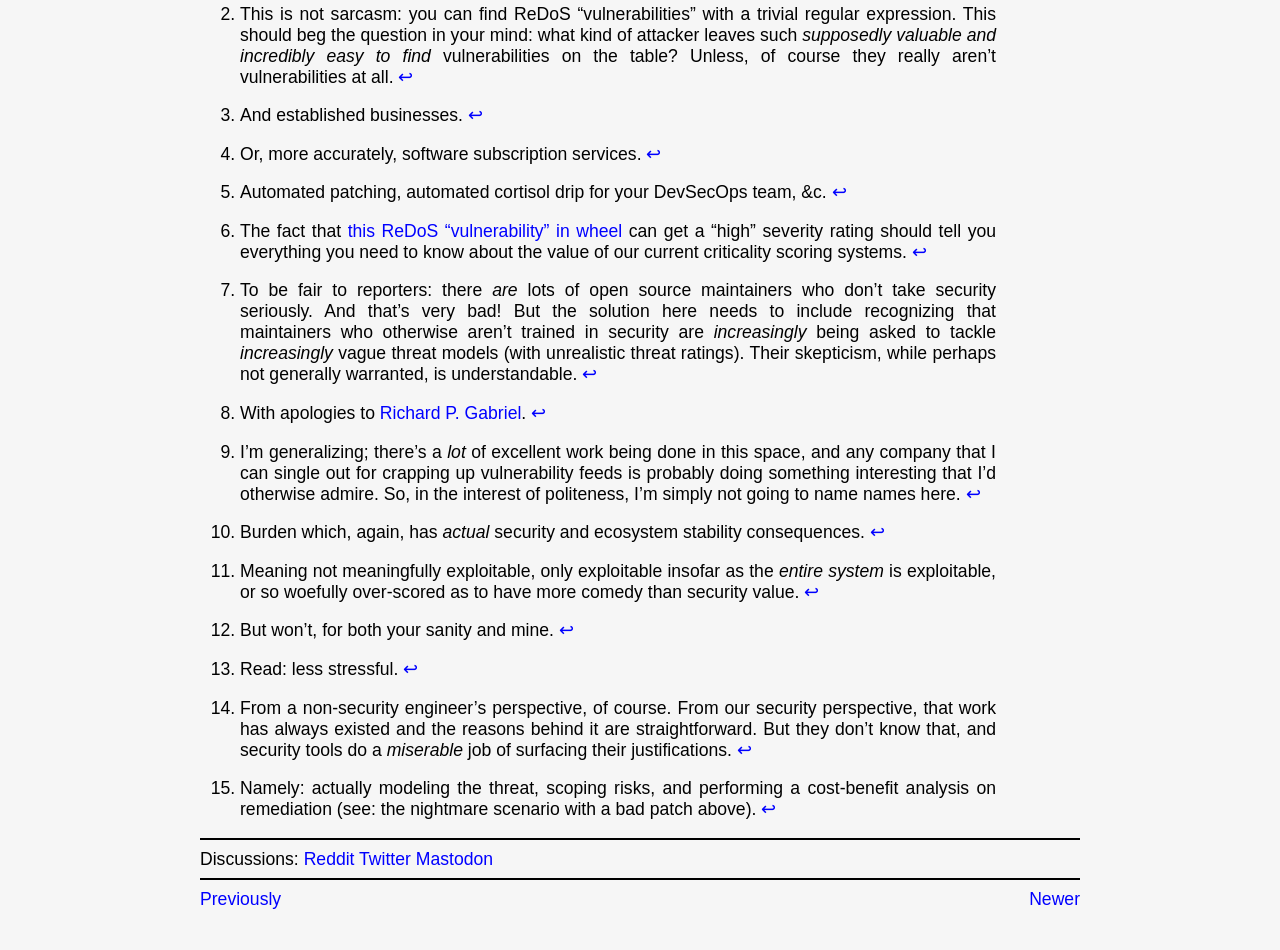Identify the bounding box coordinates of the element that should be clicked to fulfill this task: "Go to the 'this ReDoS “vulnerability” in wheel' link". The coordinates should be provided as four float numbers between 0 and 1, i.e., [left, top, right, bottom].

[0.272, 0.233, 0.486, 0.254]